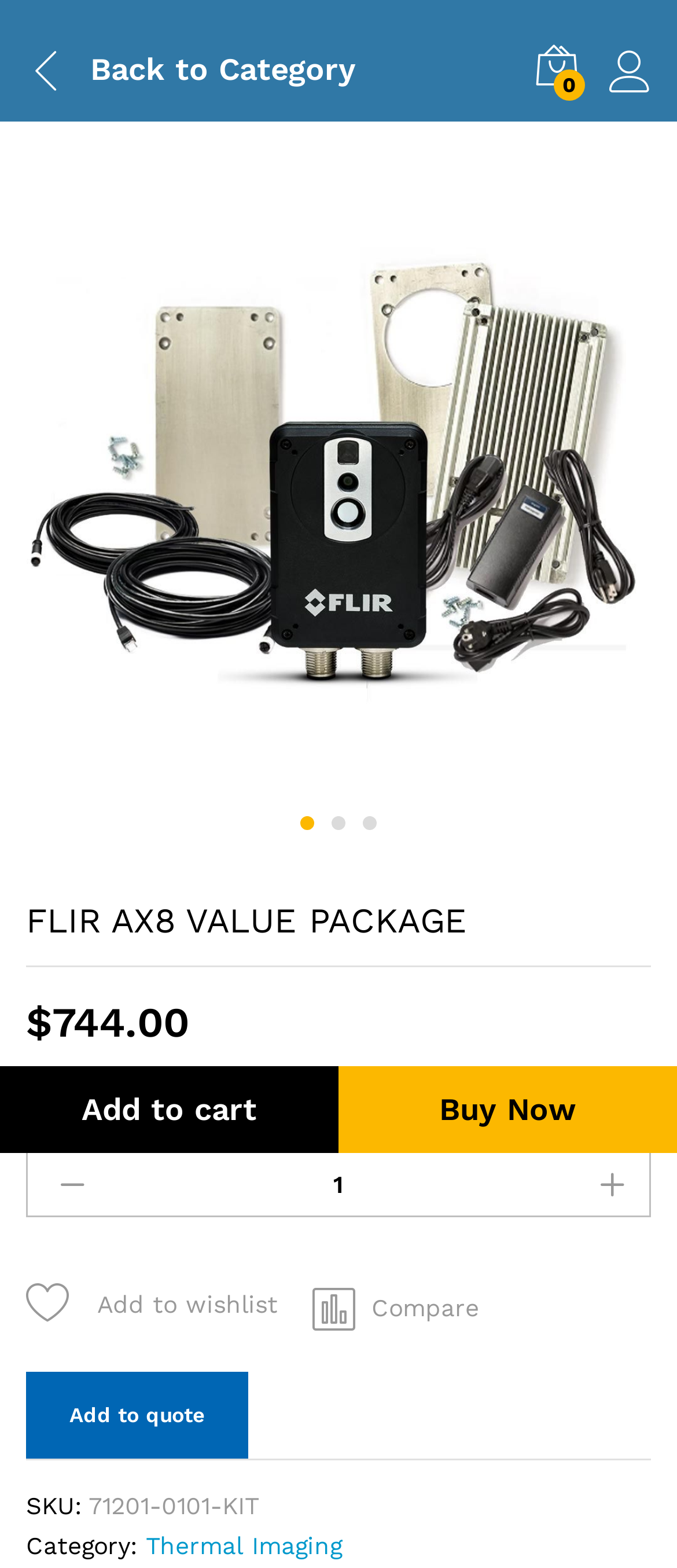Determine the bounding box coordinates for the area you should click to complete the following instruction: "Add to wishlist".

[0.038, 0.815, 0.41, 0.848]